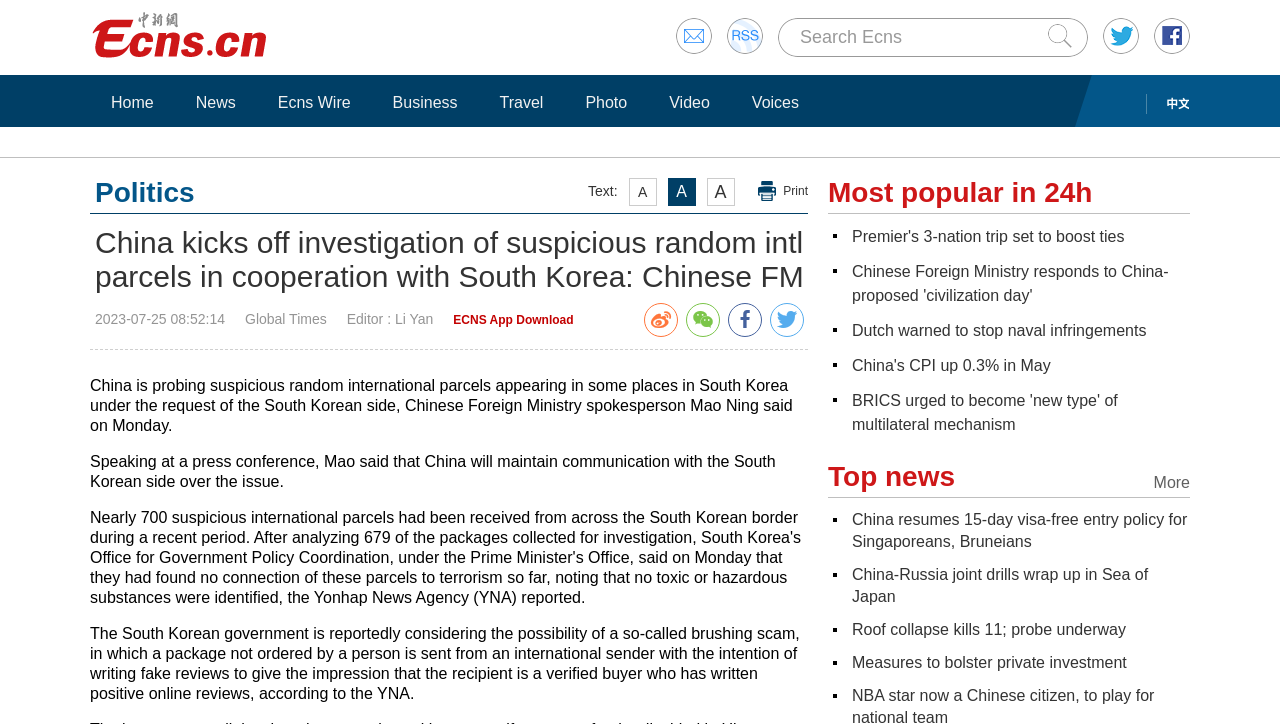Is there a search function on the webpage?
Relying on the image, give a concise answer in one word or a brief phrase.

Yes